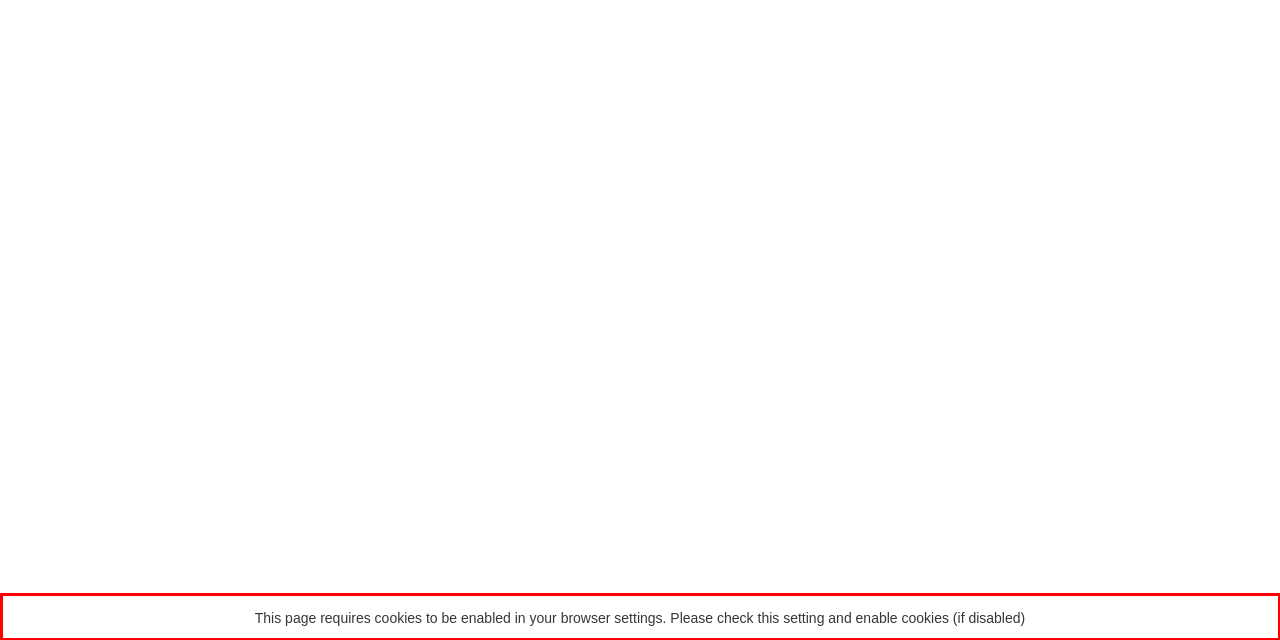Analyze the webpage screenshot and use OCR to recognize the text content in the red bounding box.

This page requires cookies to be enabled in your browser settings. Please check this setting and enable cookies (if disabled)